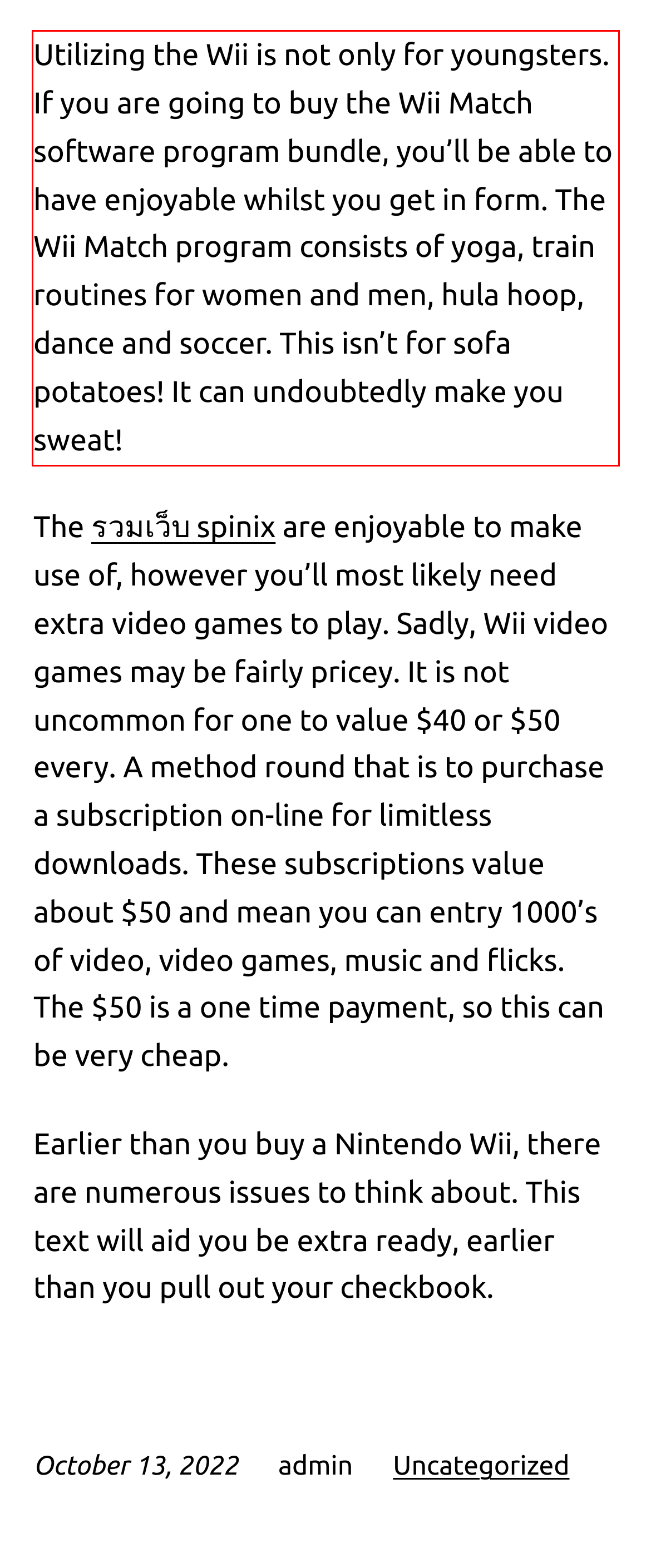Please examine the webpage screenshot containing a red bounding box and use OCR to recognize and output the text inside the red bounding box.

Utilizing the Wii is not only for youngsters. If you are going to buy the Wii Match software program bundle, you’ll be able to have enjoyable whilst you get in form. The Wii Match program consists of yoga, train routines for women and men, hula hoop, dance and soccer. This isn’t for sofa potatoes! It can undoubtedly make you sweat!